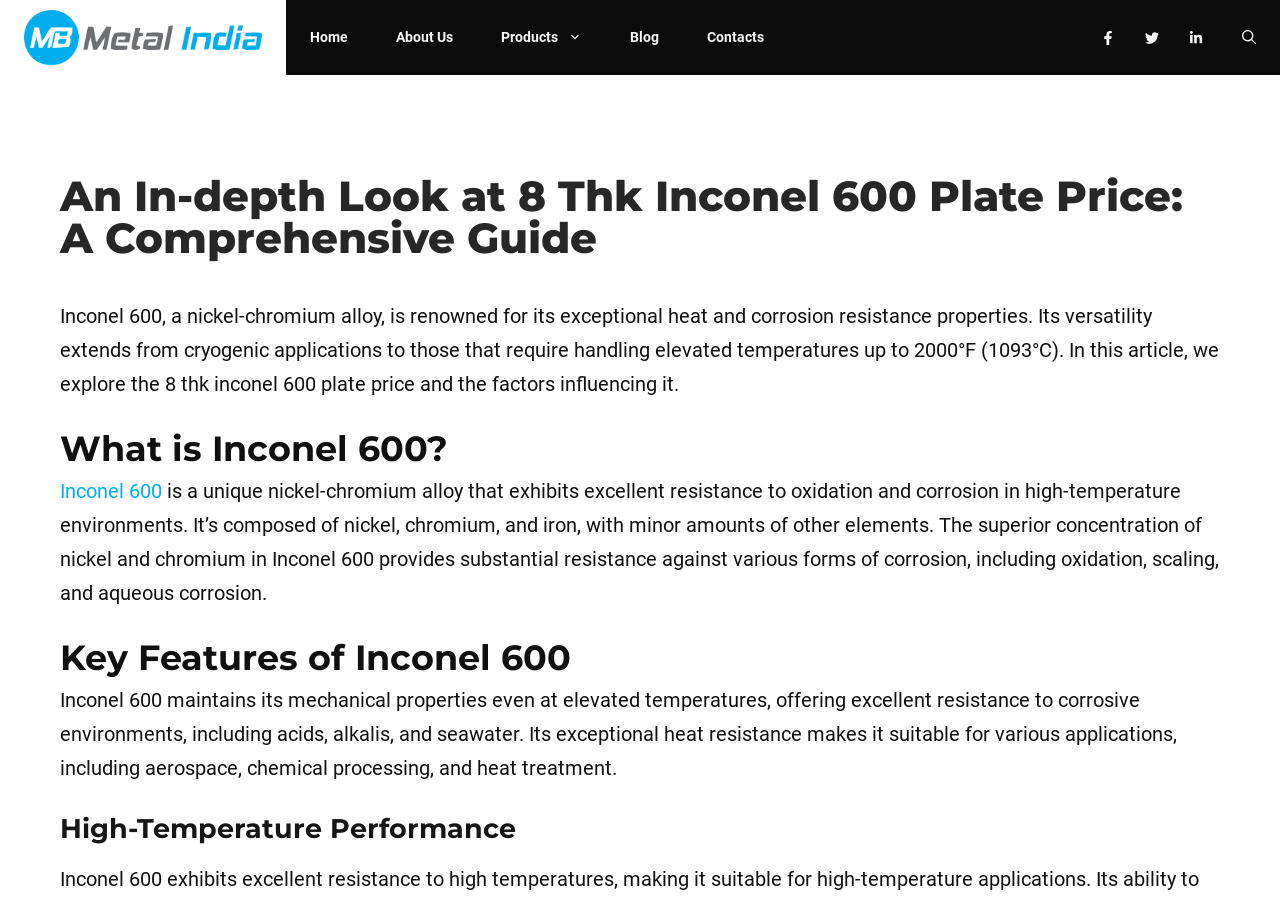What is the purpose of this webpage?
Look at the image and answer with only one word or phrase.

guide to 8thk Inconel 600 plate price